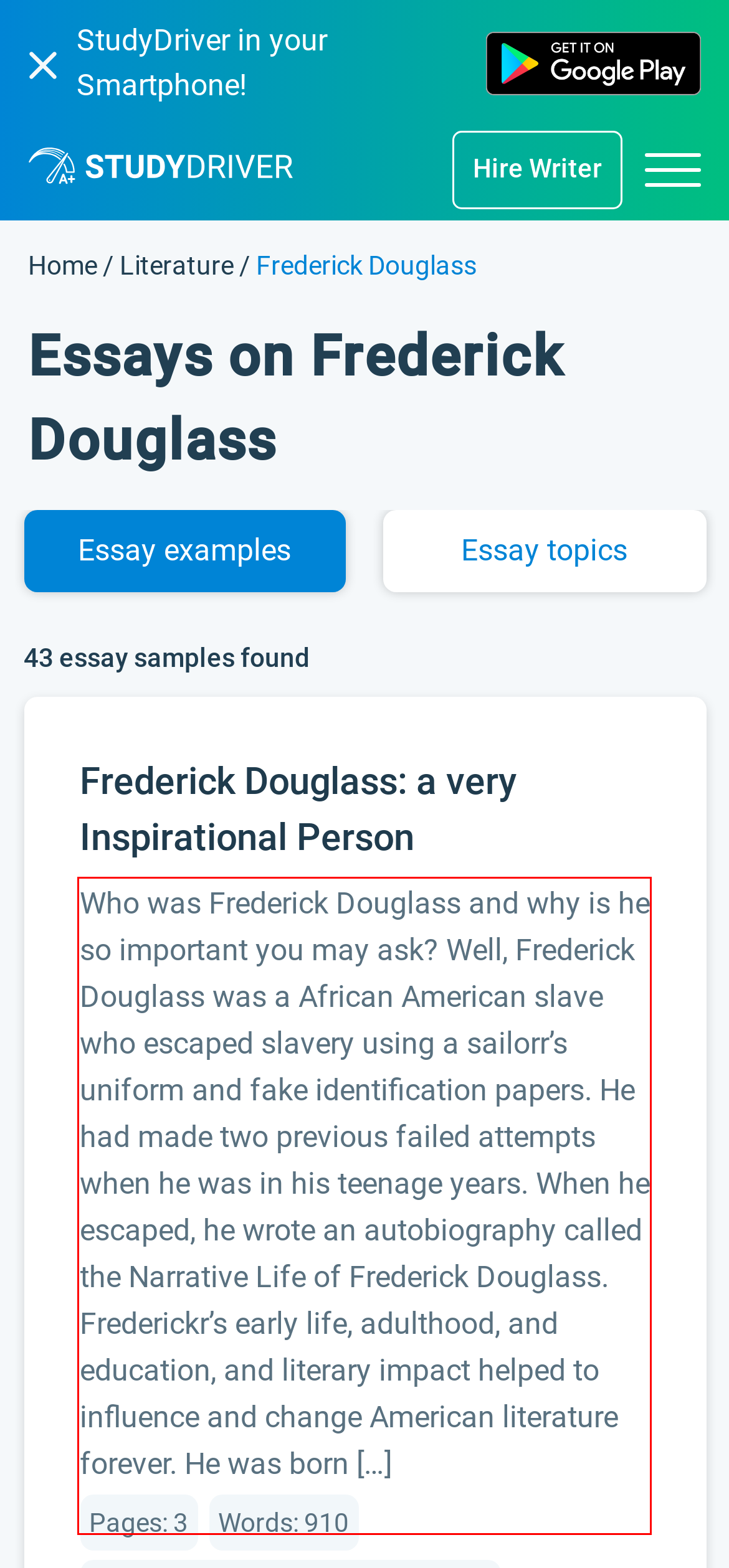Look at the provided screenshot of the webpage and perform OCR on the text within the red bounding box.

Who was Frederick Douglass and why is he so important you may ask? Well, Frederick Douglass was a African American slave who escaped slavery using a sailorr’s uniform and fake identification papers. He had made two previous failed attempts when he was in his teenage years. When he escaped, he wrote an autobiography called the Narrative Life of Frederick Douglass. Frederickr’s early life, adulthood, and education, and literary impact helped to influence and change American literature forever. He was born […]